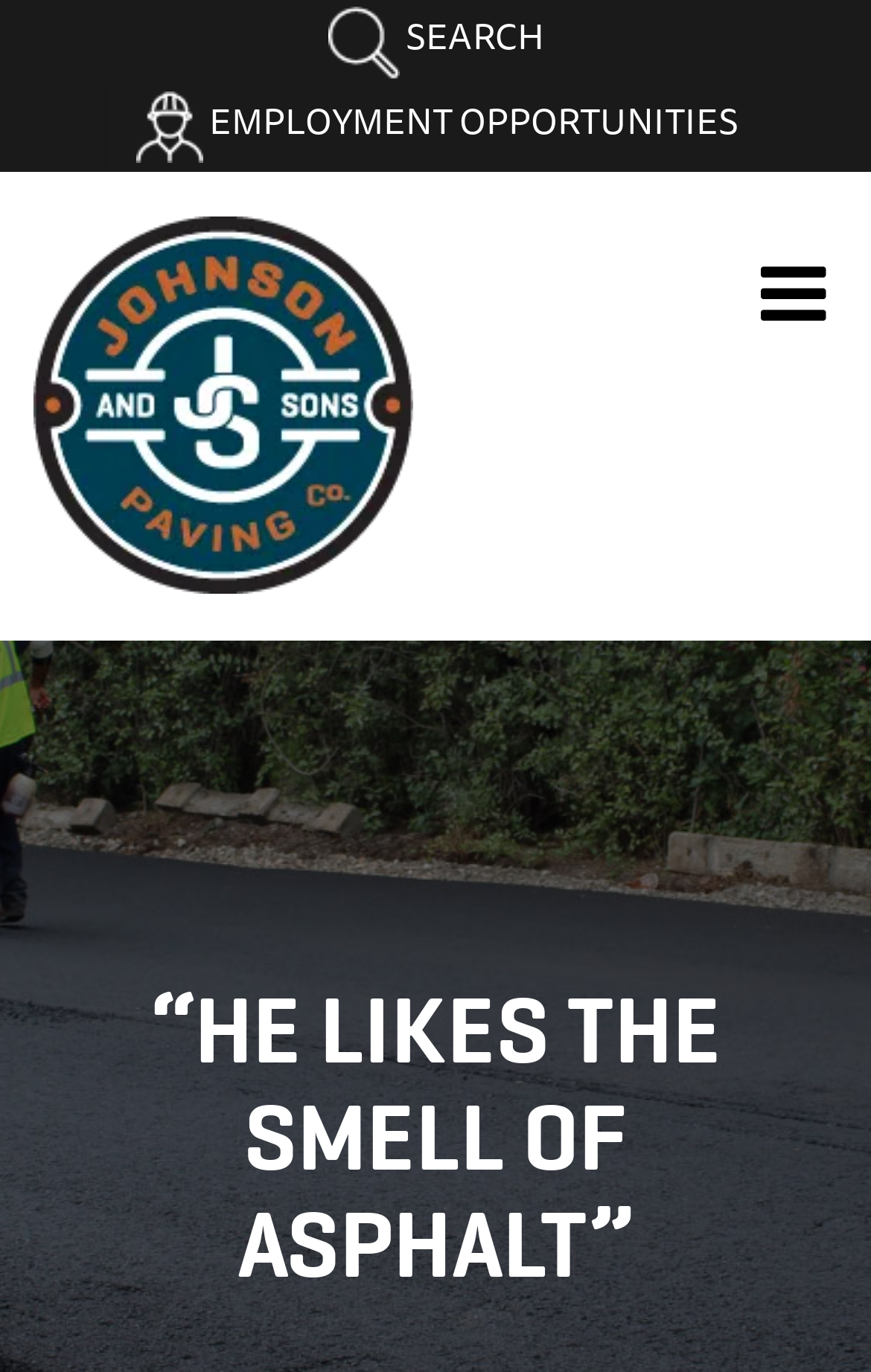Provide a brief response in the form of a single word or phrase:
What is the purpose of the link 'Toggle mobile menu'?

To toggle mobile menu